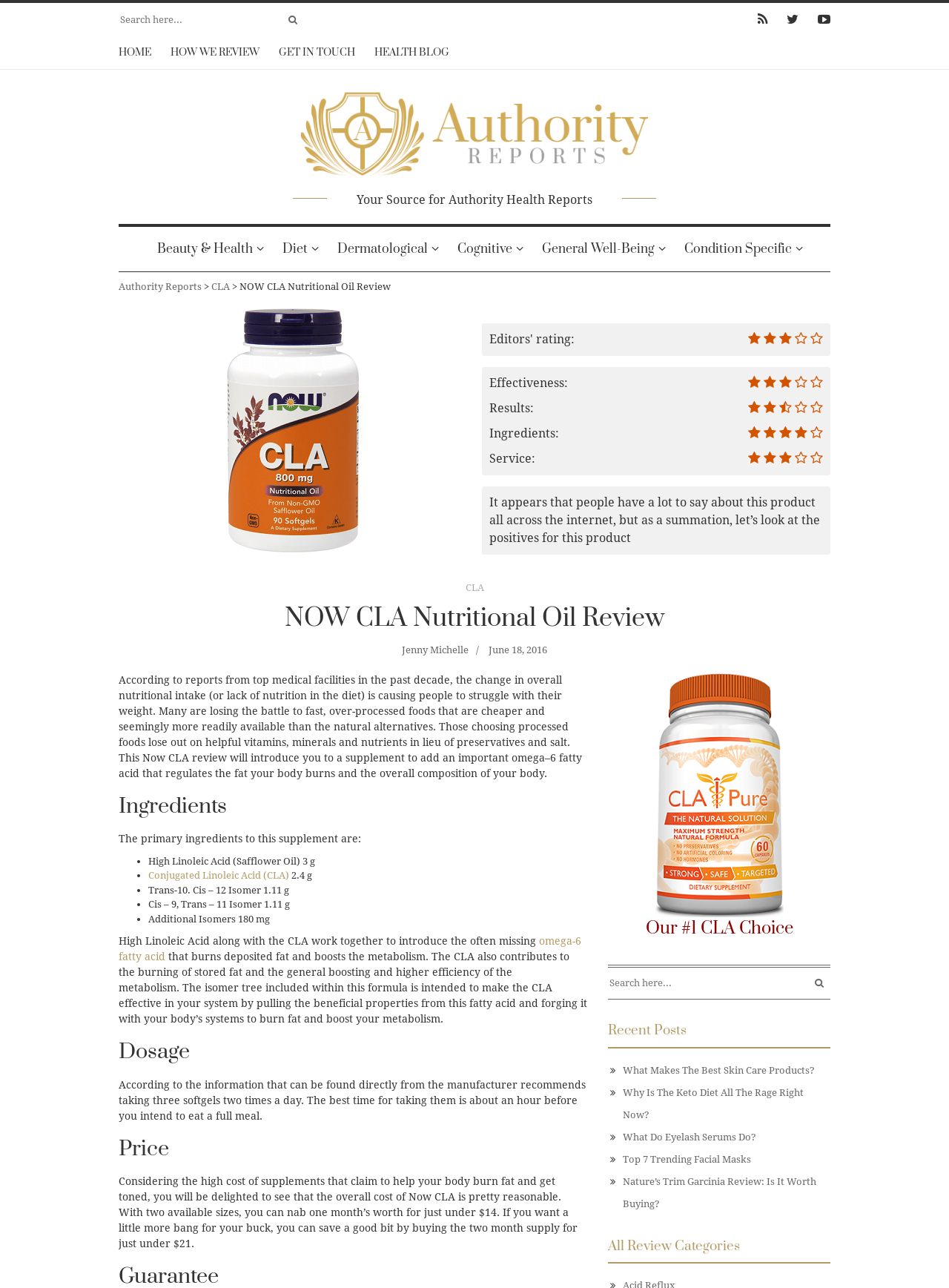Consider the image and give a detailed and elaborate answer to the question: 
What is the primary ingredient of the supplement?

The primary ingredients are listed in the section 'Ingredients' which can be found in the middle of the webpage. The first ingredient listed is 'High Linoleic Acid (Safflower Oil) 3 g'.